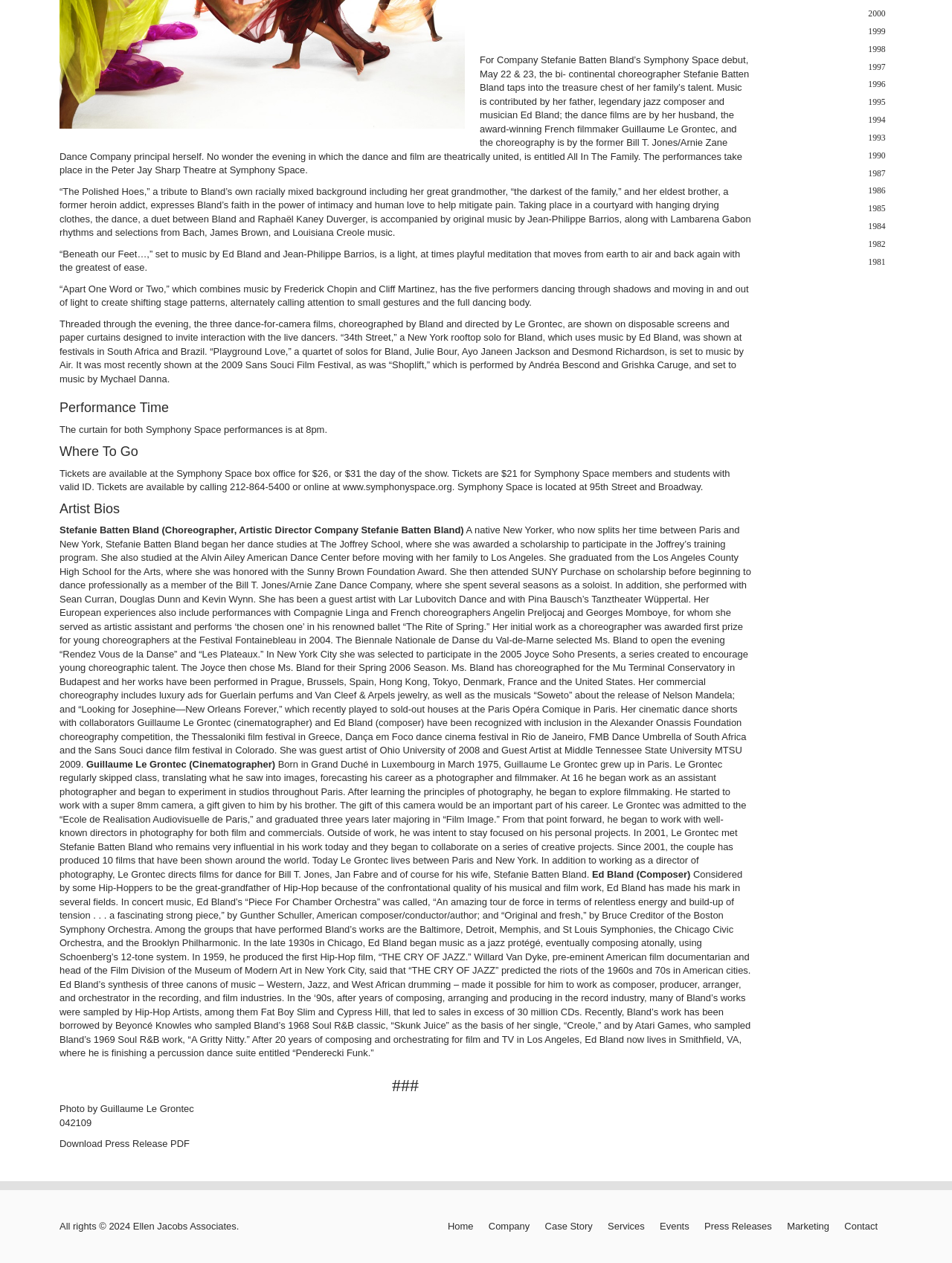Give the bounding box coordinates for this UI element: "Press Releases". The coordinates should be four float numbers between 0 and 1, arranged as [left, top, right, bottom].

[0.732, 0.966, 0.811, 0.977]